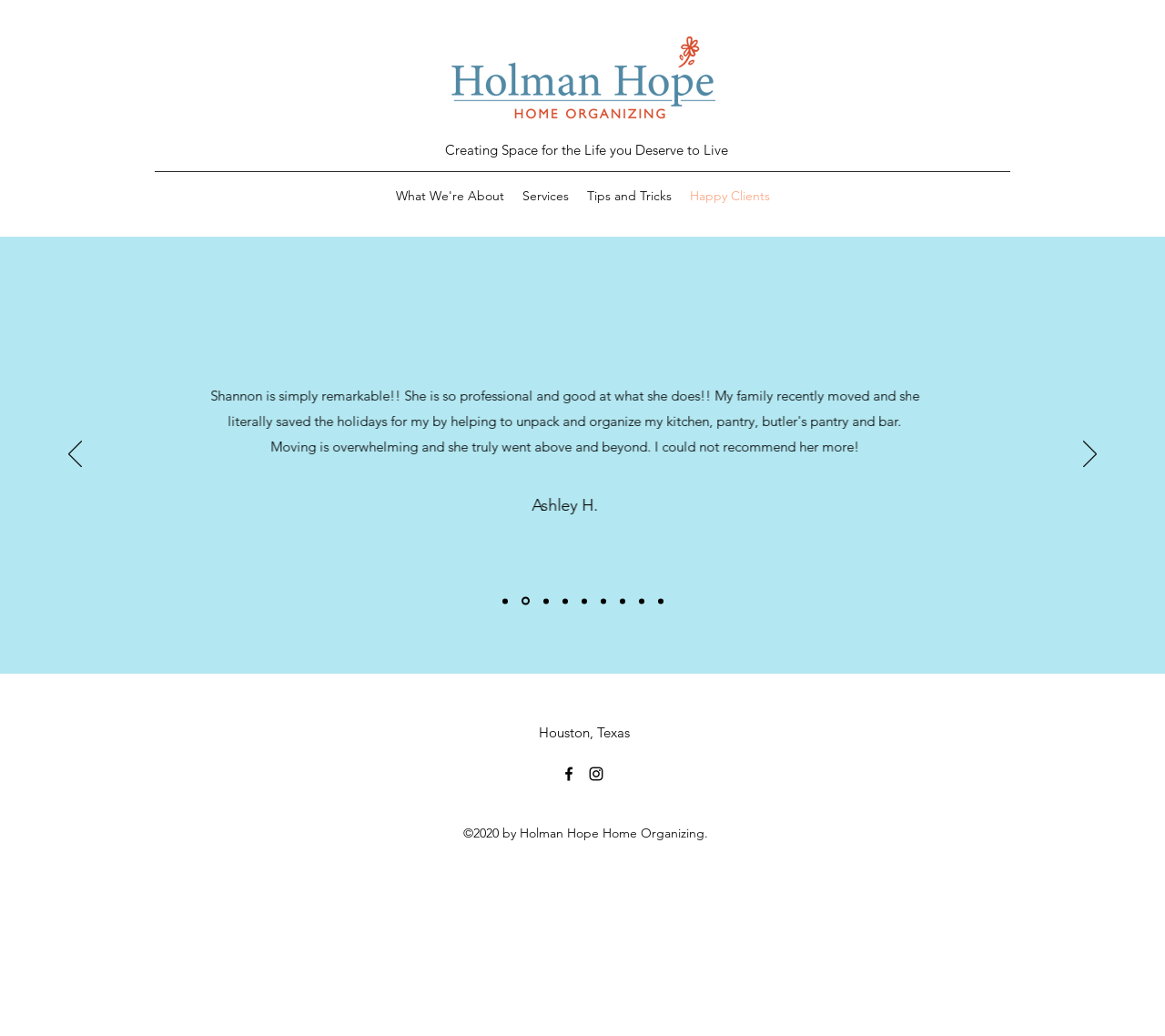Respond to the question below with a concise word or phrase:
Where is the company located?

Houston, Texas